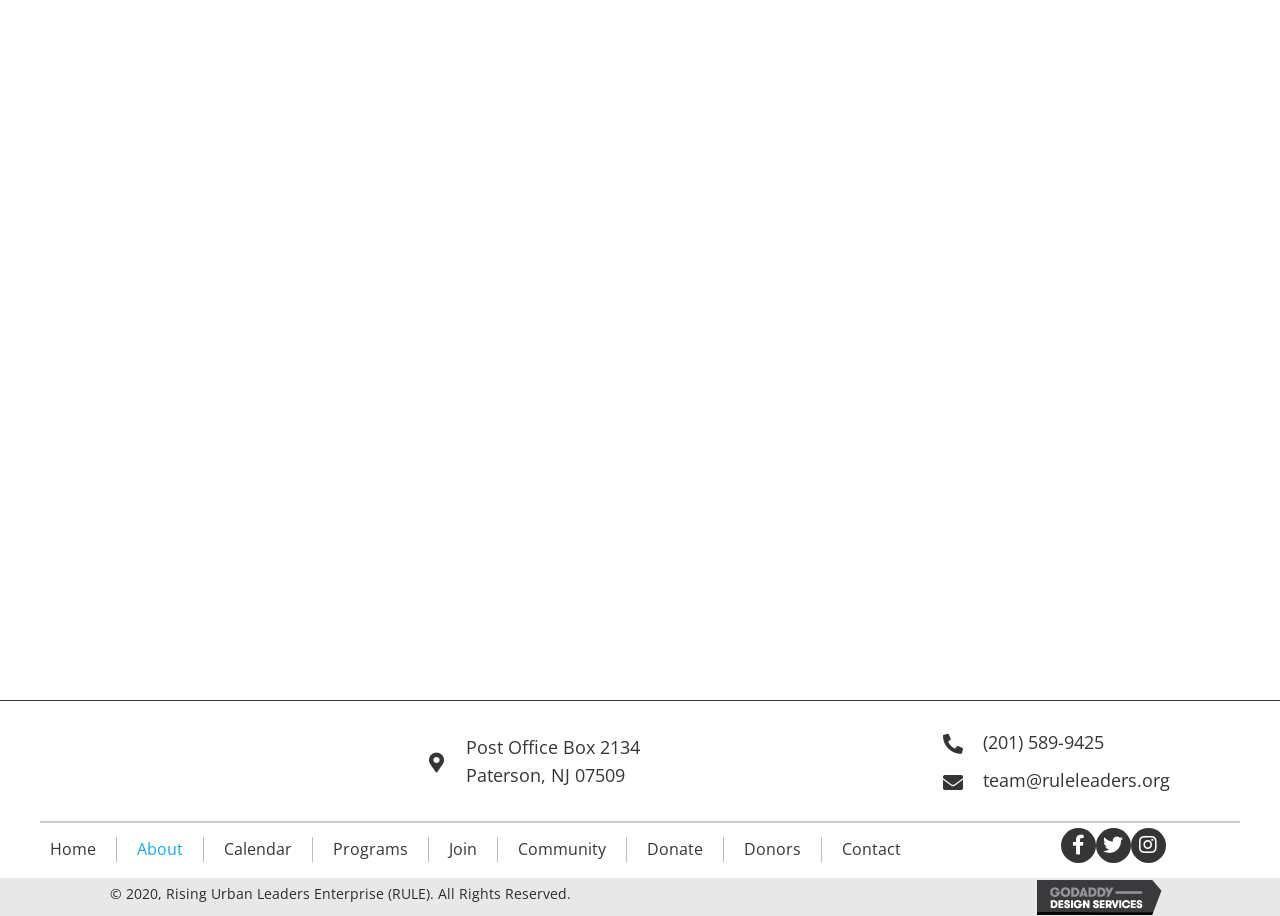Can you find the bounding box coordinates for the element to click on to achieve the instruction: "Click the 'Contact' link"?

[0.642, 0.913, 0.72, 0.941]